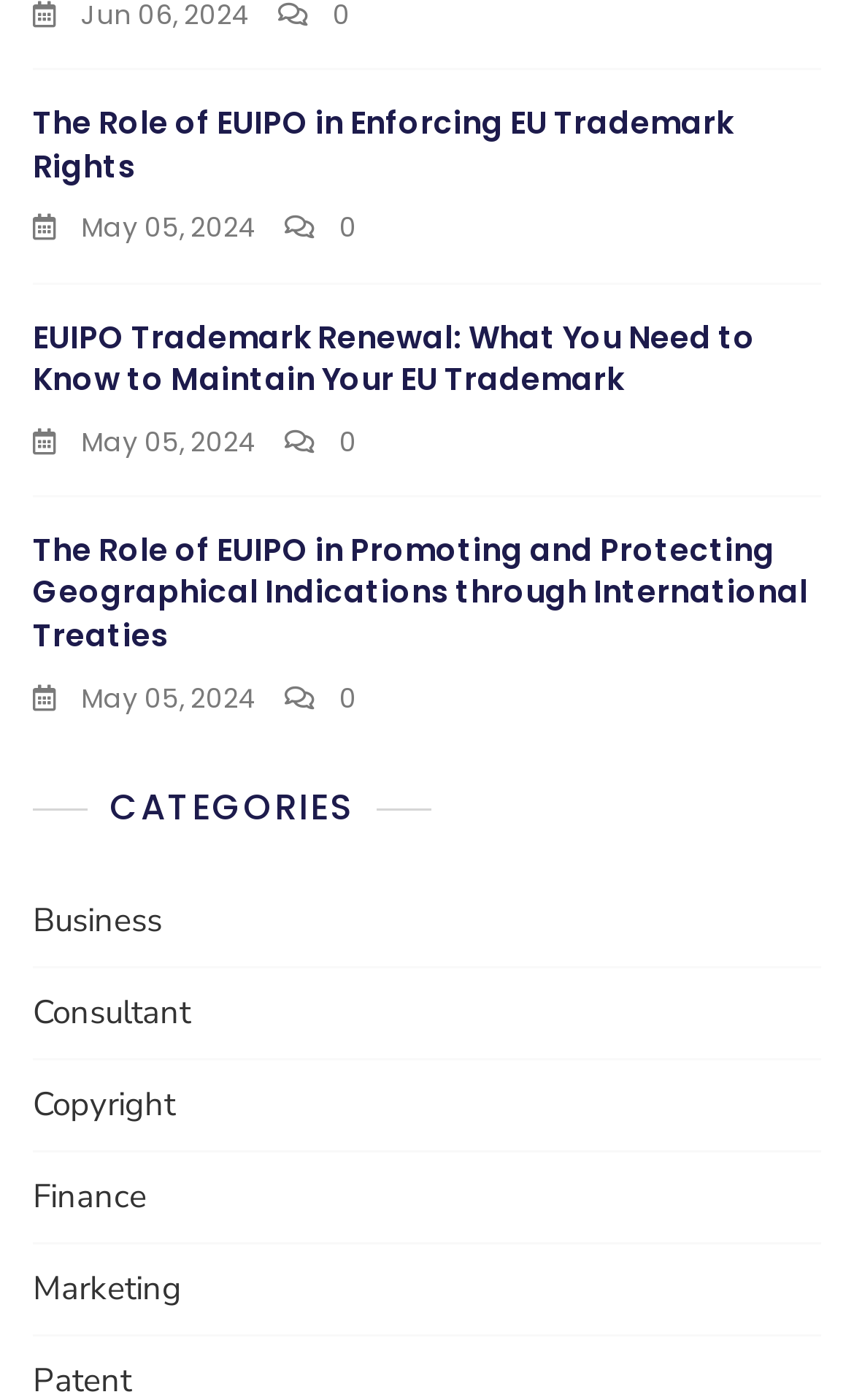Answer the following inquiry with a single word or phrase:
How many articles are listed on the webpage?

3